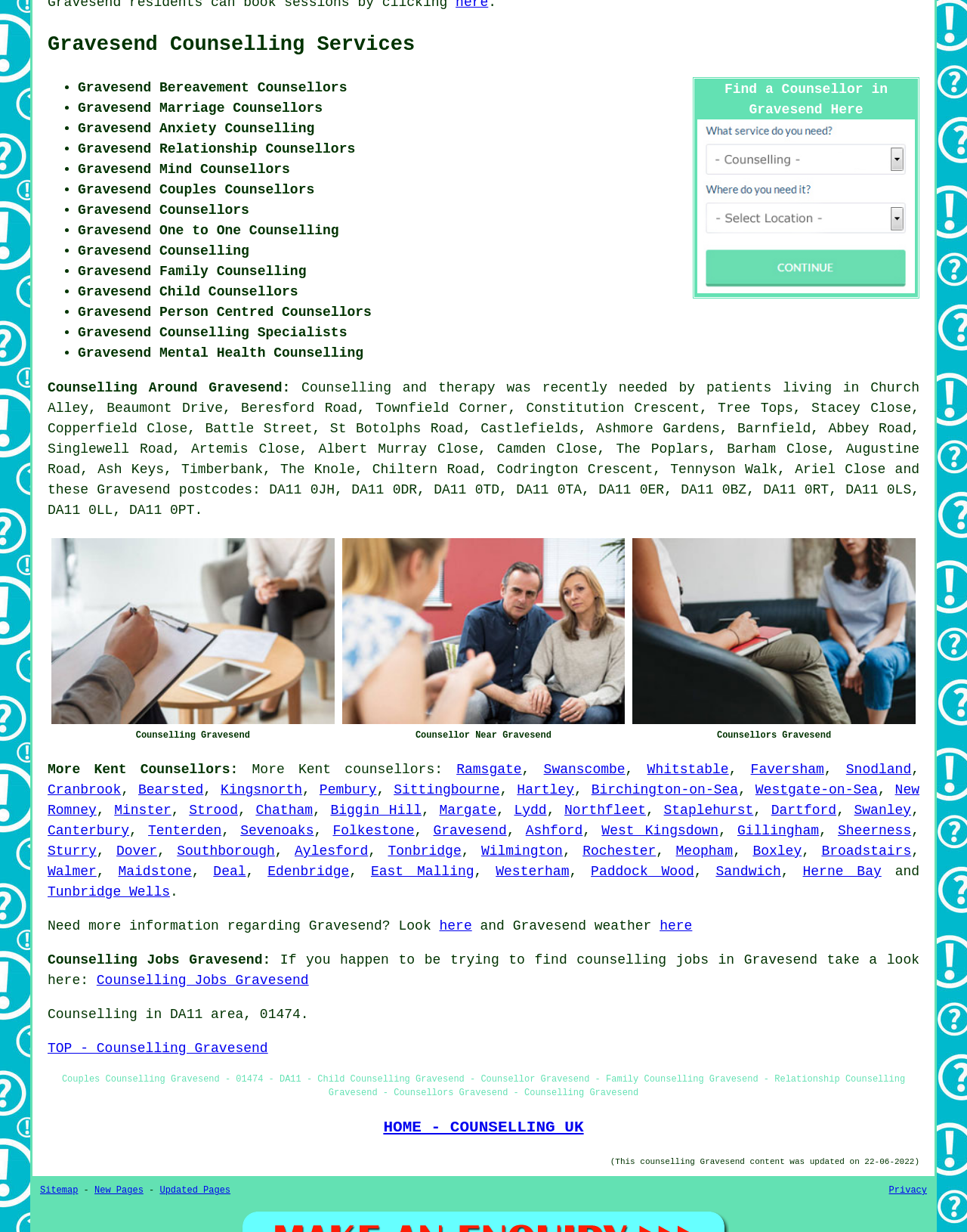Find and specify the bounding box coordinates that correspond to the clickable region for the instruction: "Discover more Kent counsellors".

[0.049, 0.618, 0.246, 0.631]